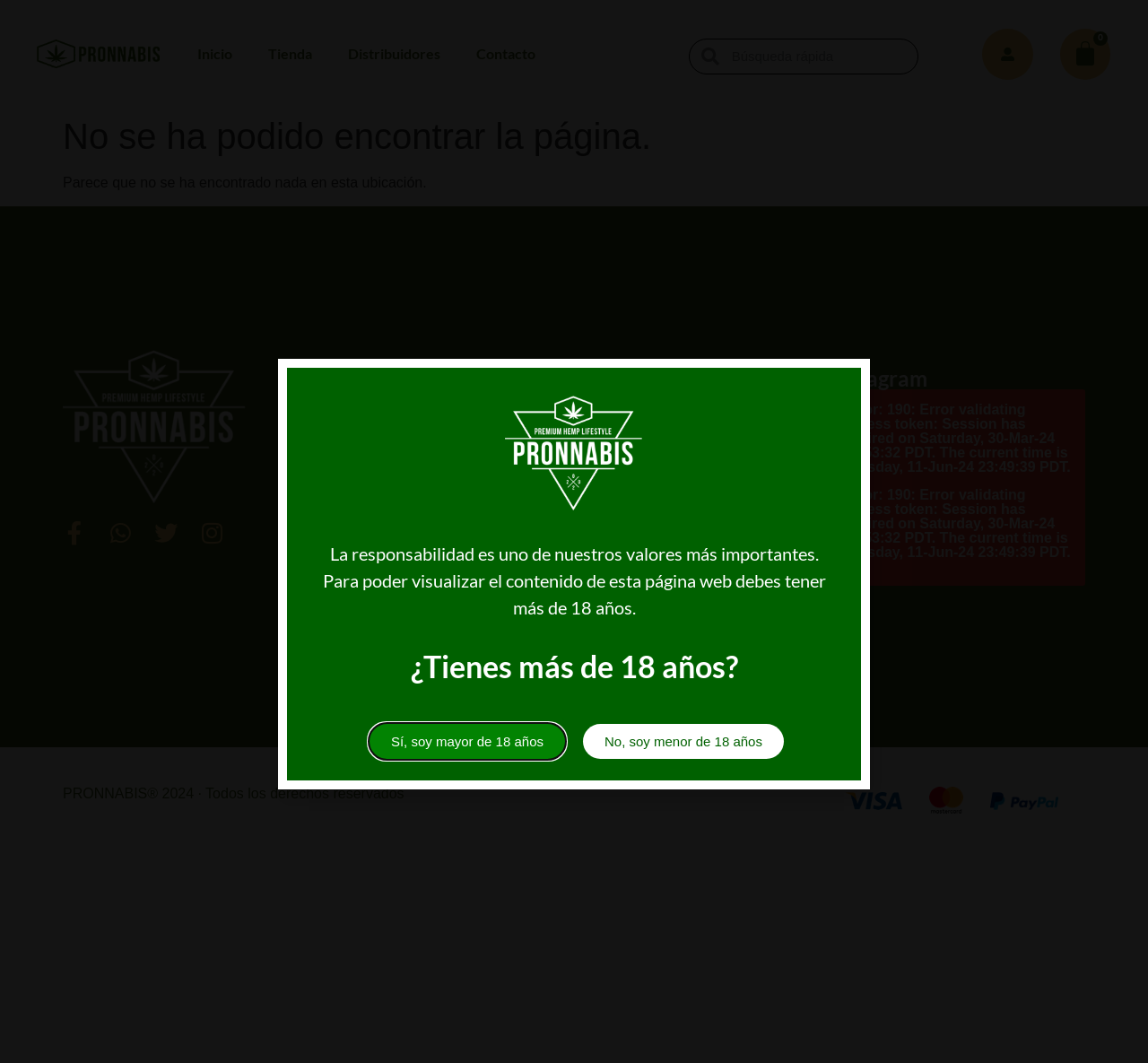Based on the visual content of the image, answer the question thoroughly: What social media platforms are linked on the website?

I found the social media platforms by looking at the links with icons and text 'Facebook-f', 'Whatsapp', 'Twitter', and 'Instagram' which are commonly used to represent these platforms.